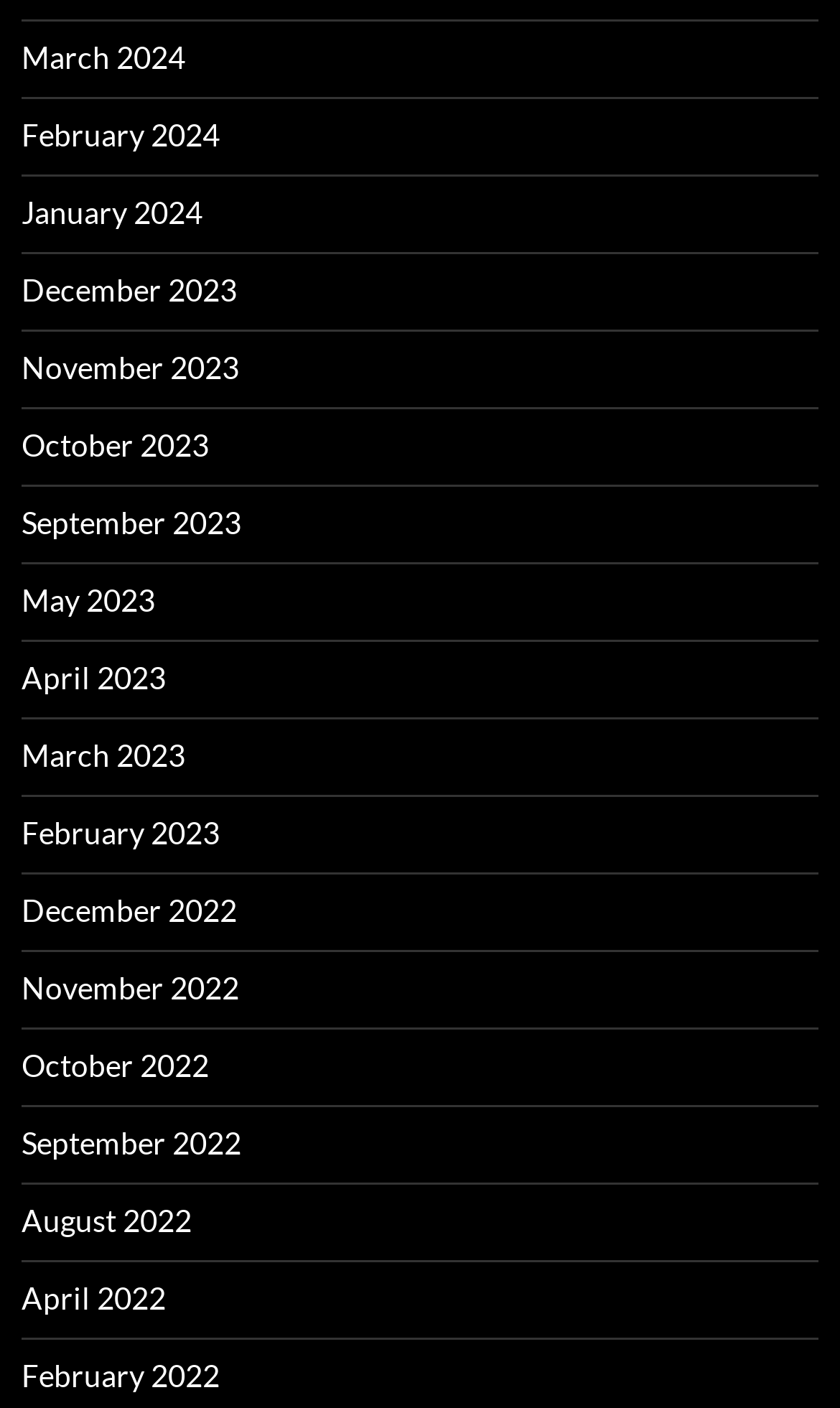What is the earliest month listed?
Your answer should be a single word or phrase derived from the screenshot.

February 2022